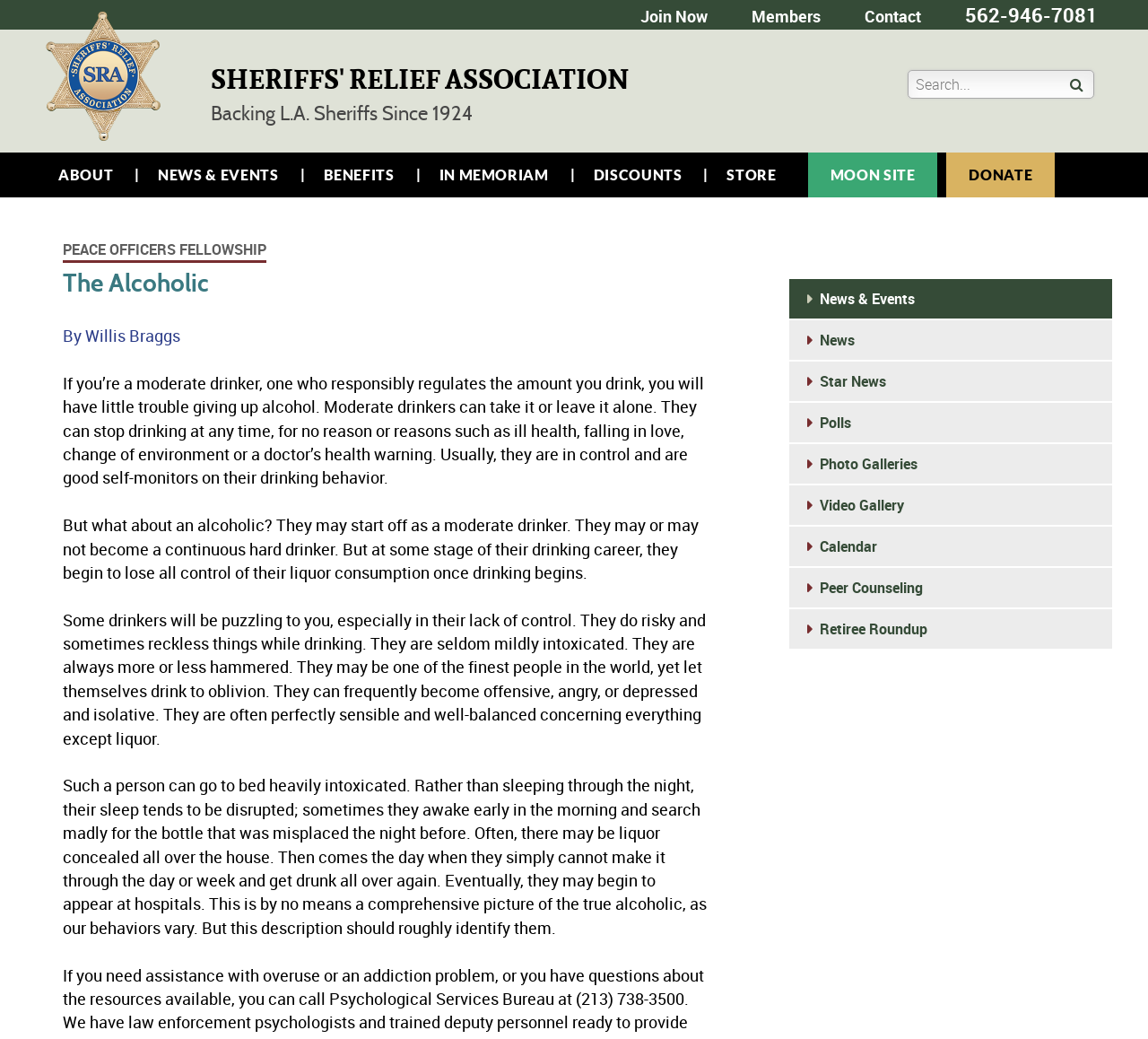What is the purpose of the 'Search...' textbox?
Give a thorough and detailed response to the question.

I determined the purpose of the textbox by its label 'Search...' and its location in the top-right corner of the webpage, which is a common location for search functionality. The presence of a search textbox suggests that the website has a large amount of content and users may need to search for specific information.